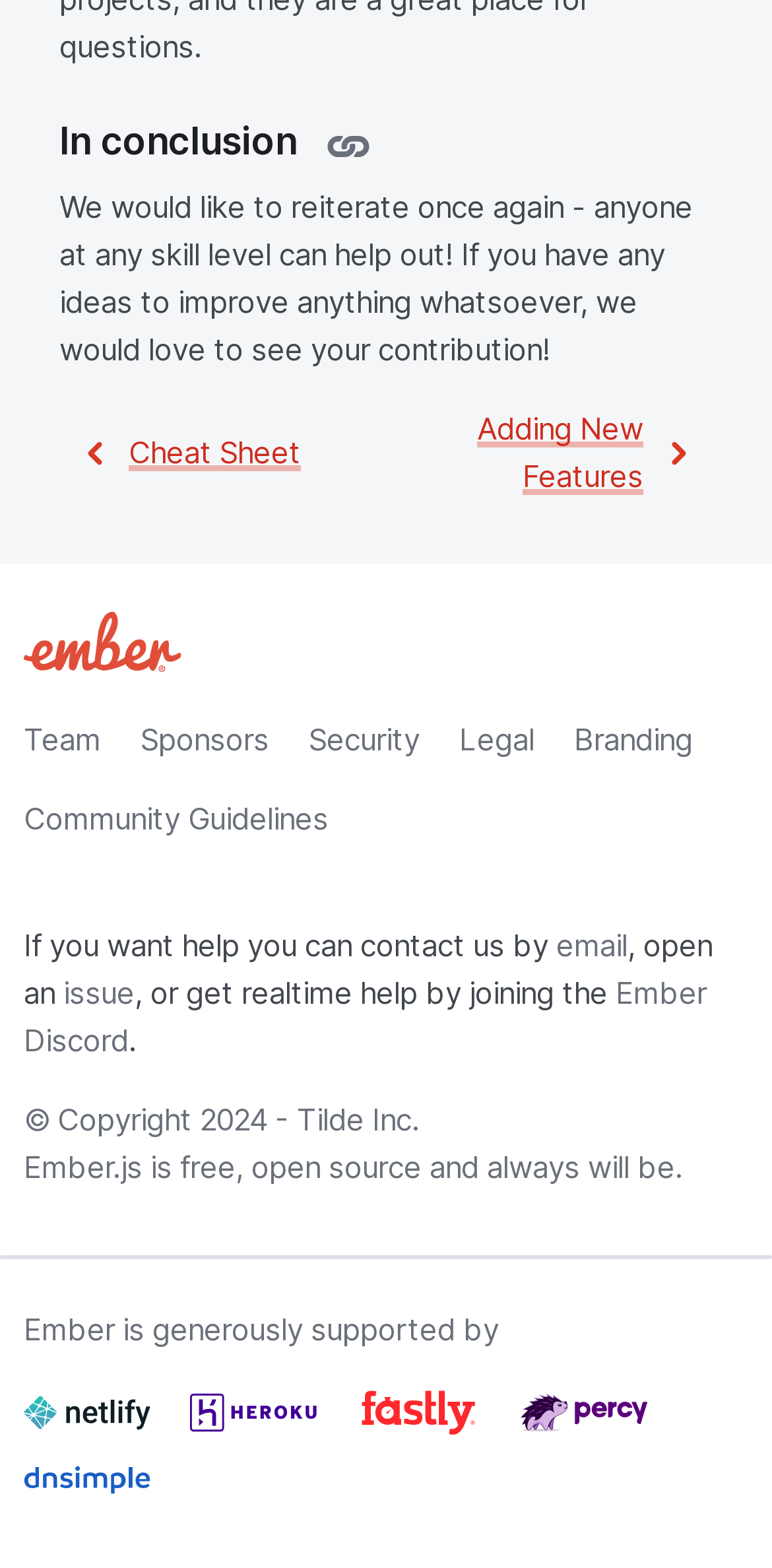What is the main topic of the webpage?
Using the image, answer in one word or phrase.

Ember.js